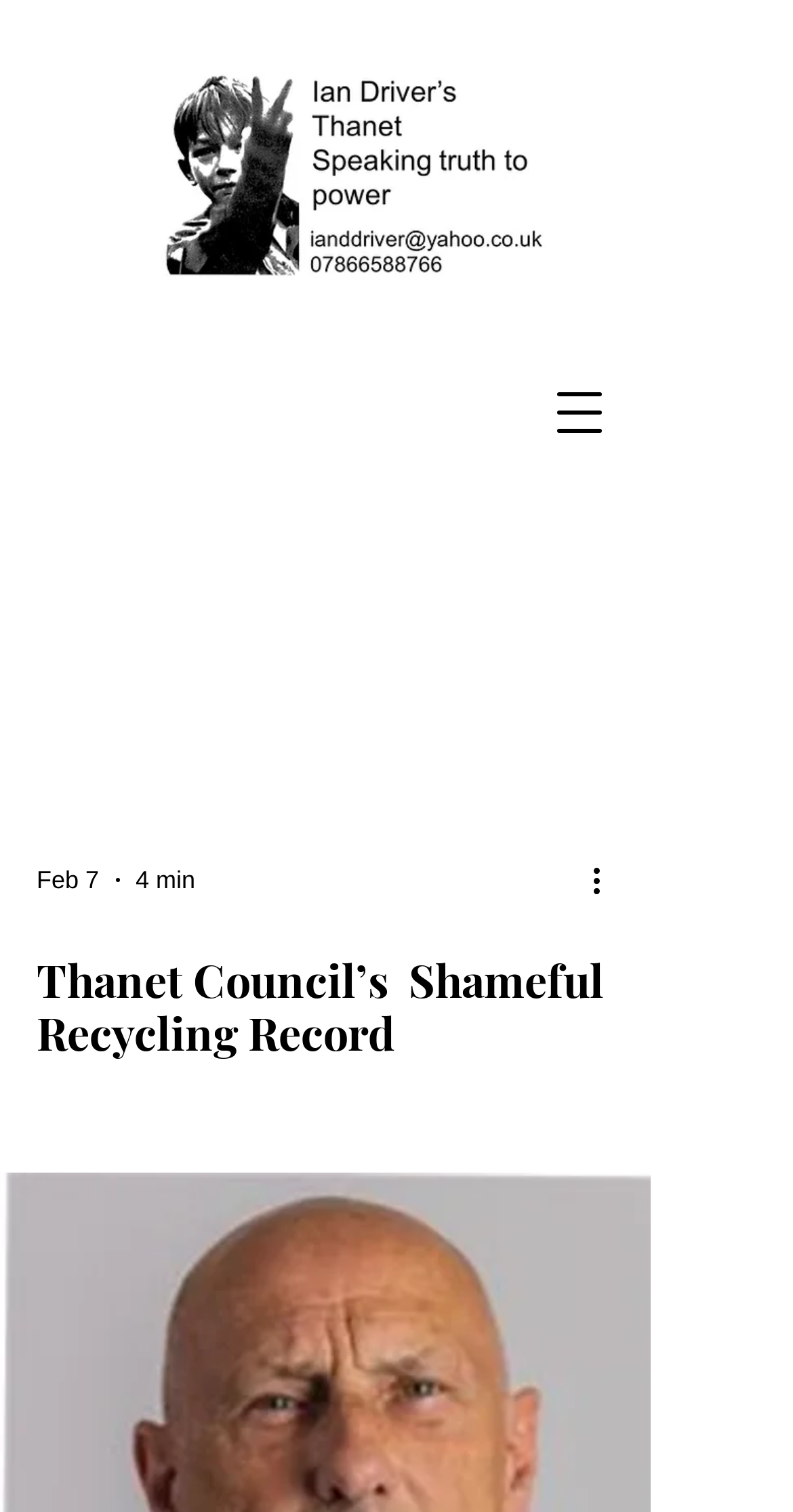What is the date of the article?
Using the image as a reference, answer with just one word or a short phrase.

Feb 7